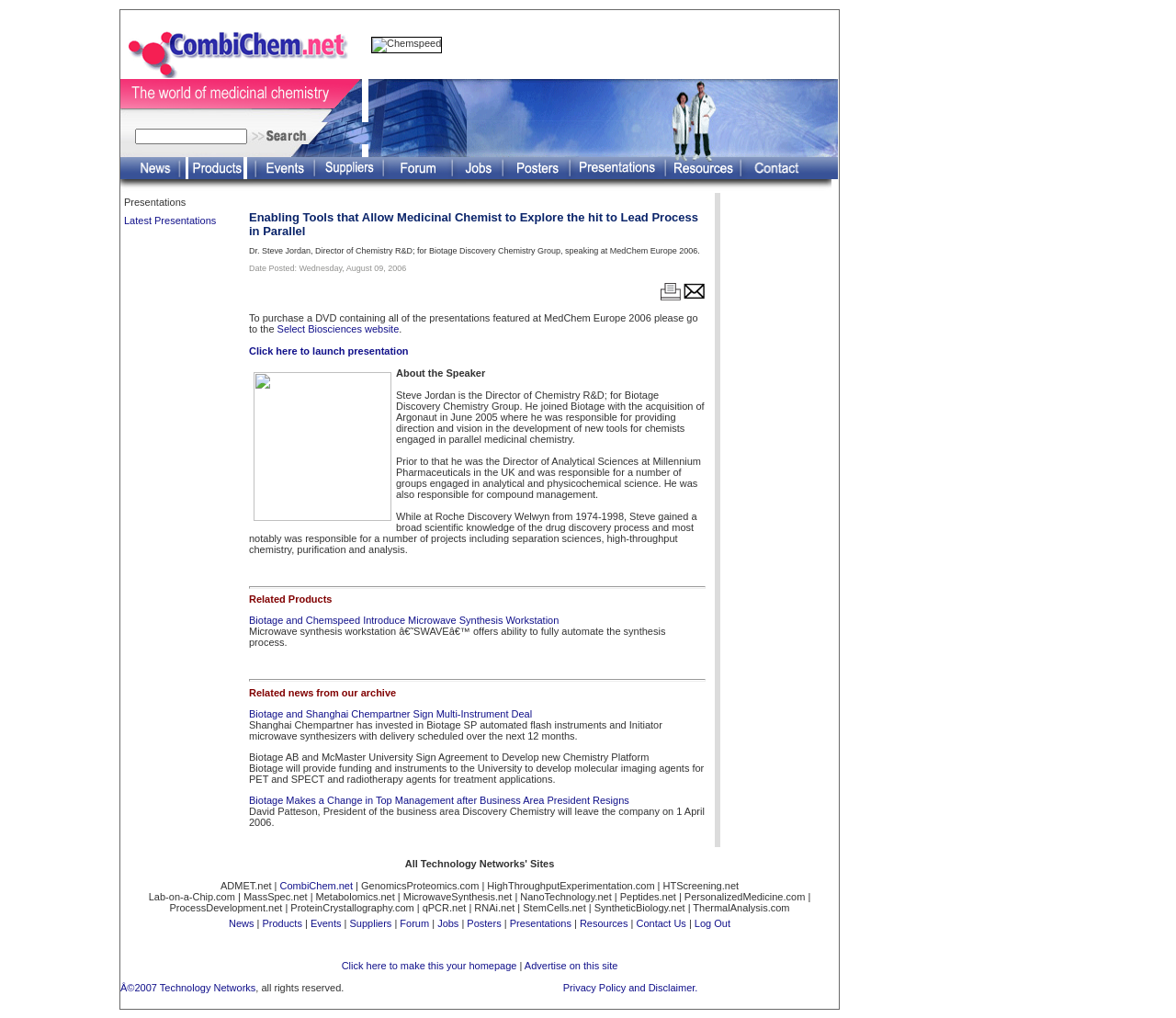Predict the bounding box of the UI element based on the description: "Advertise on this site". The coordinates should be four float numbers between 0 and 1, formatted as [left, top, right, bottom].

[0.446, 0.943, 0.525, 0.954]